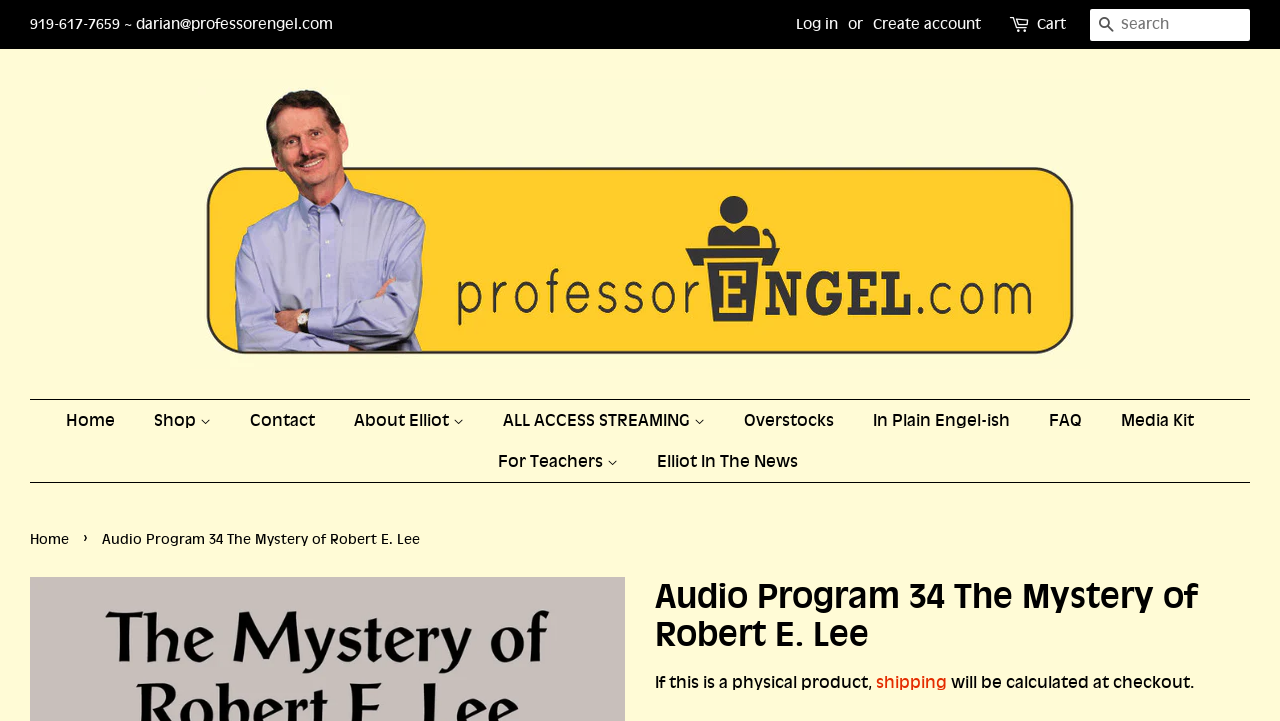Based on the element description: "Search", identify the bounding box coordinates for this UI element. The coordinates must be four float numbers between 0 and 1, listed as [left, top, right, bottom].

[0.852, 0.012, 0.877, 0.057]